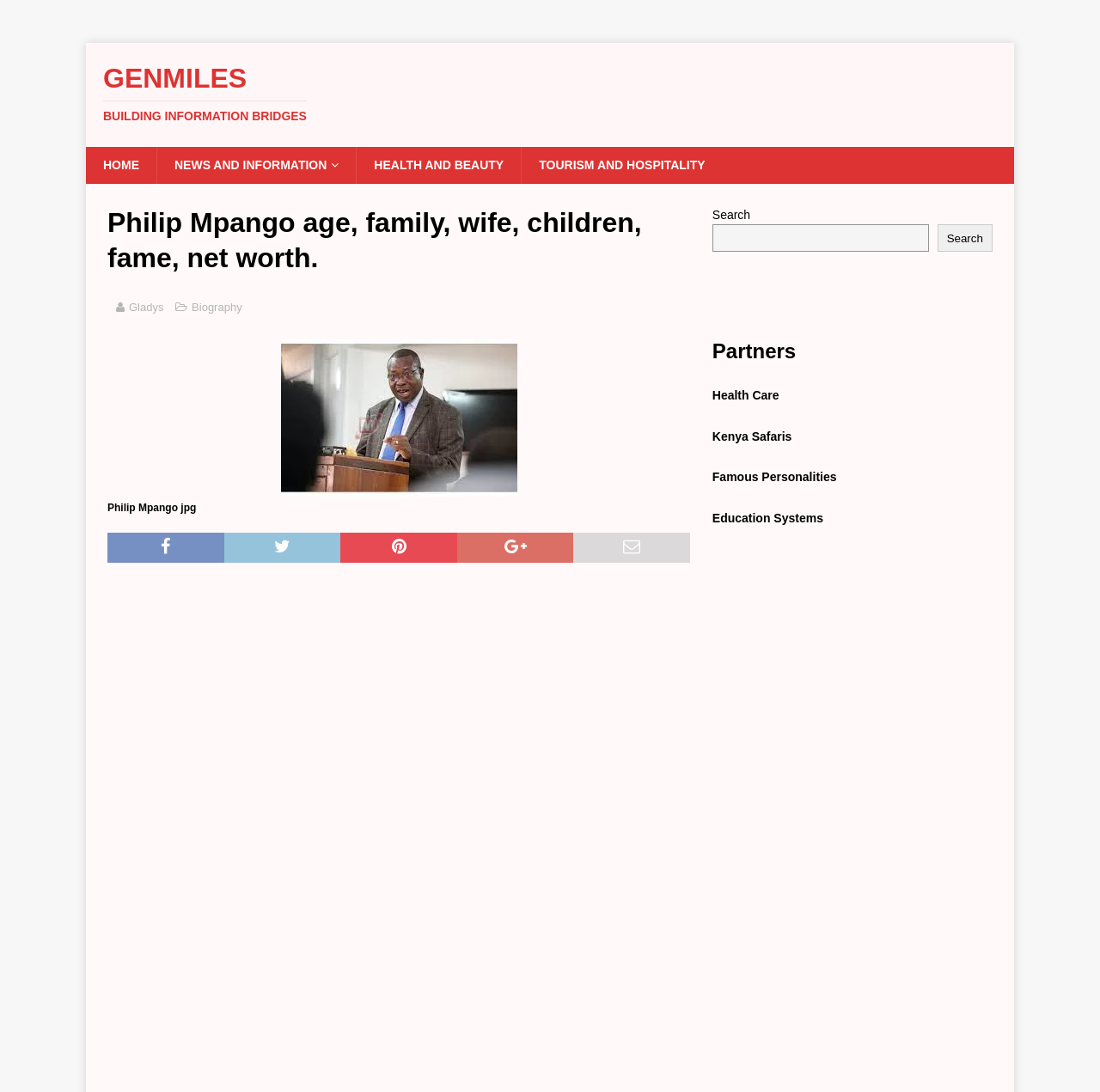Using the webpage screenshot and the element description parent_node: Search name="s", determine the bounding box coordinates. Specify the coordinates in the format (top-left x, top-left y, bottom-right x, bottom-right y) with values ranging from 0 to 1.

[0.647, 0.205, 0.844, 0.231]